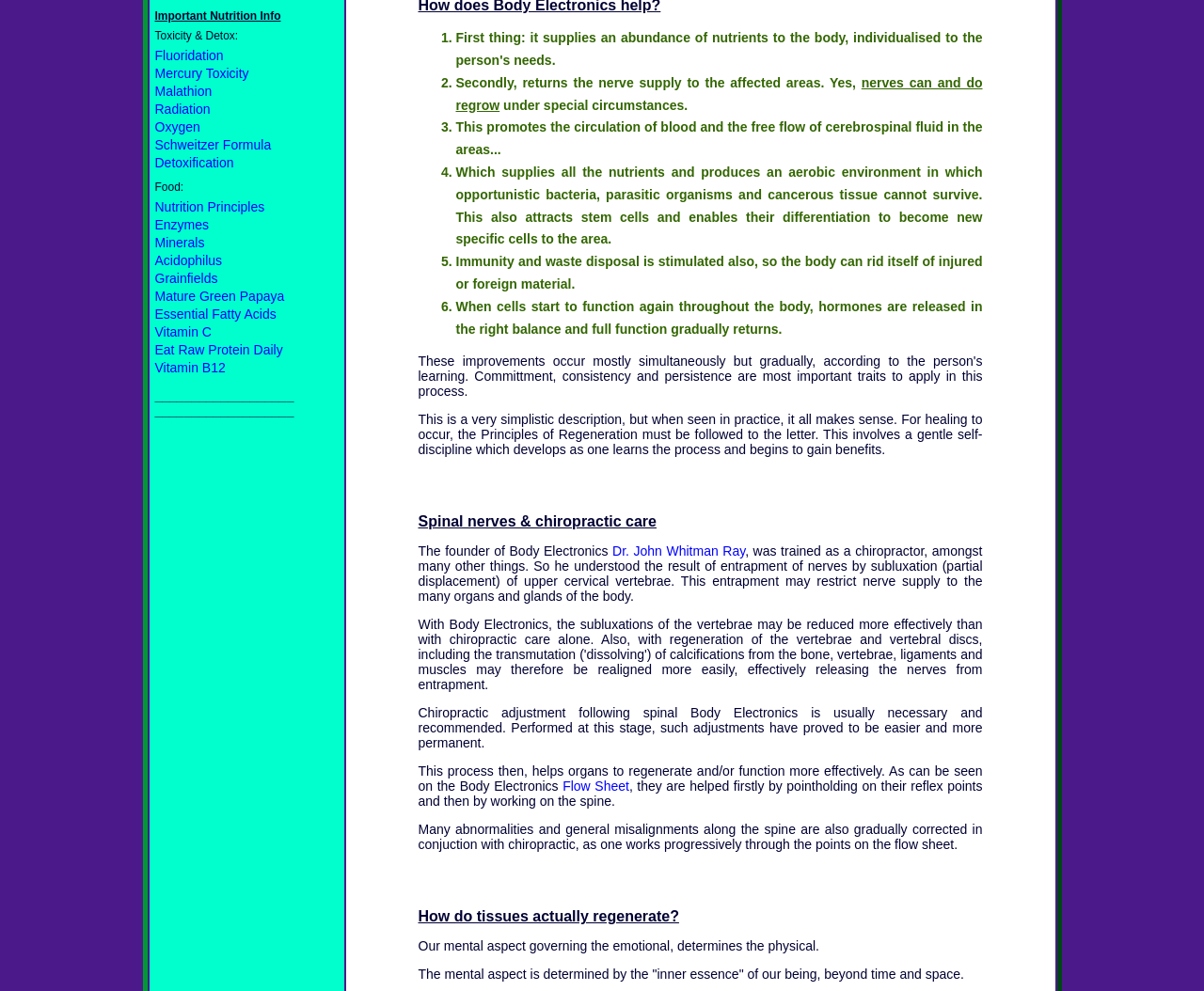Return the bounding box coordinates of the UI element that corresponds to this description: "Mercury Toxicity". The coordinates must be given as four float numbers in the range of 0 and 1, [left, top, right, bottom].

[0.129, 0.066, 0.207, 0.082]